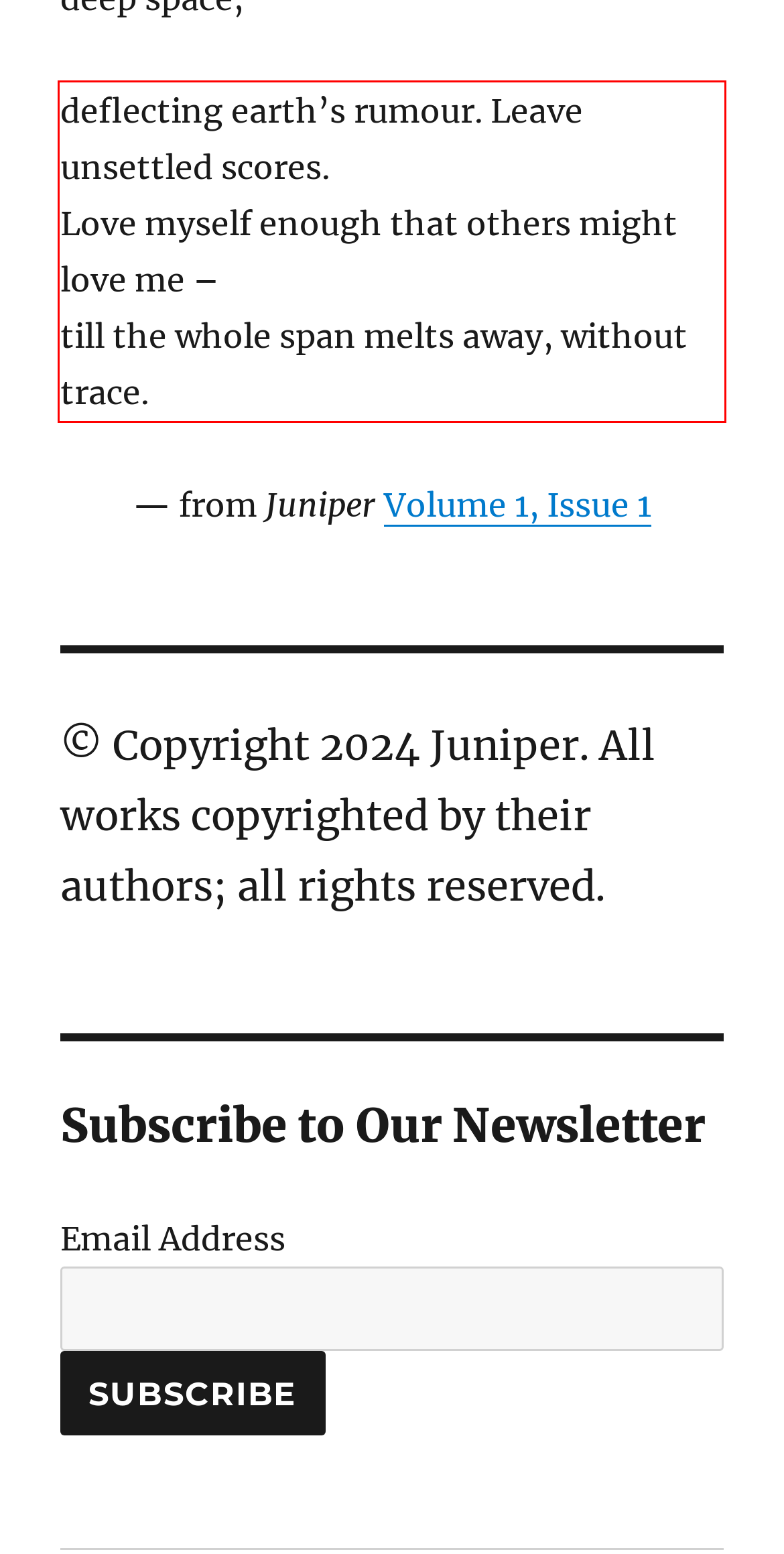Identify the text inside the red bounding box in the provided webpage screenshot and transcribe it.

deflecting earth’s rumour. Leave unsettled scores. Love myself enough that others might love me – till the whole span melts away, without trace.